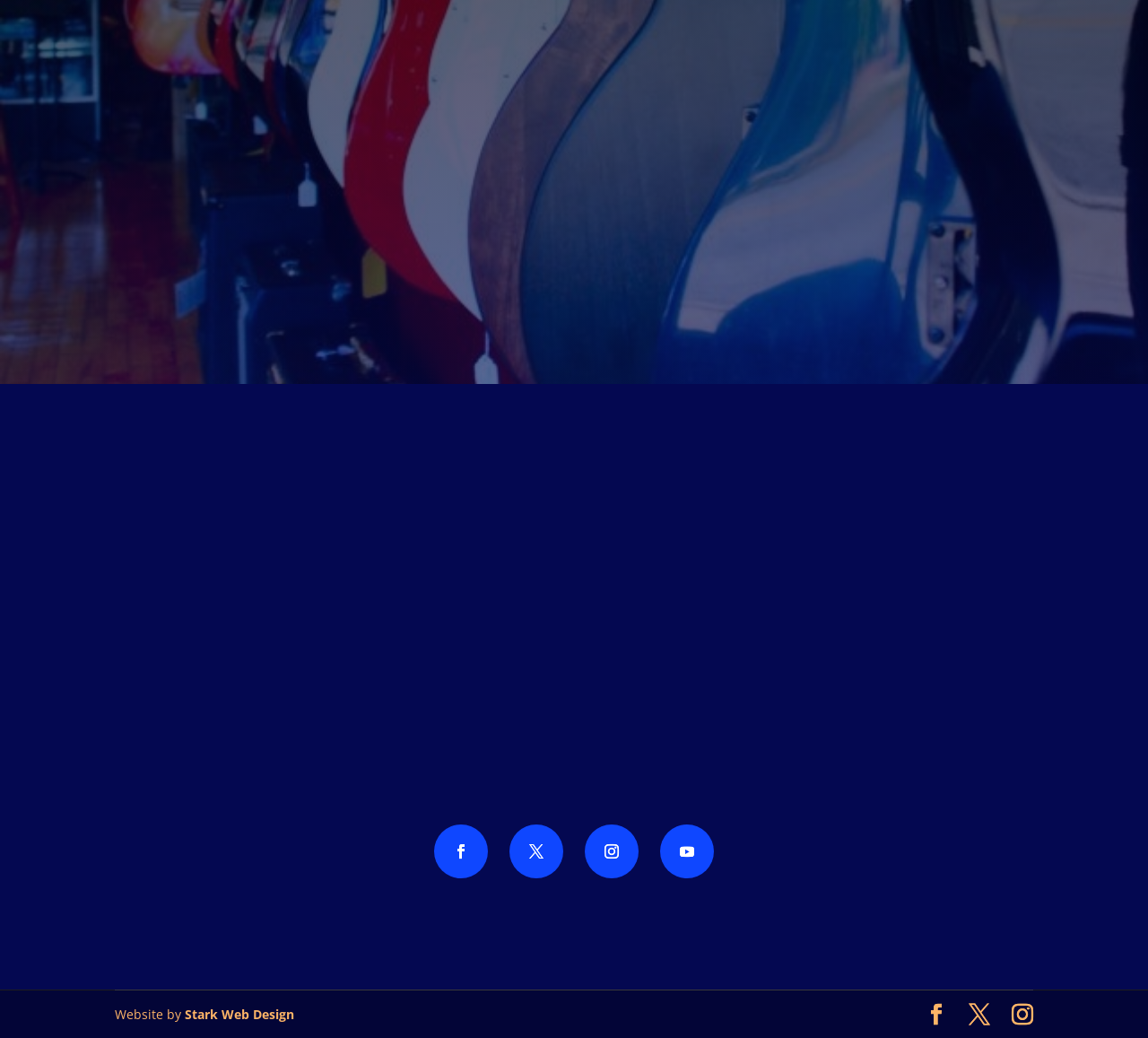Answer the question with a single word or phrase: 
What is the phone number of the cafe?

(262) 378-4641